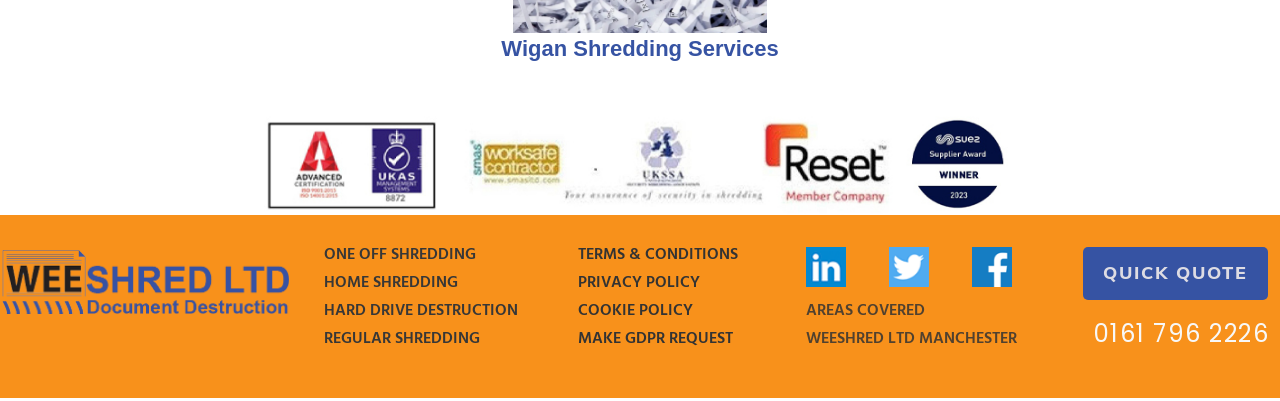Using the provided element description: "title="facebook"", determine the bounding box coordinates of the corresponding UI element in the screenshot.

[0.76, 0.616, 0.791, 0.716]